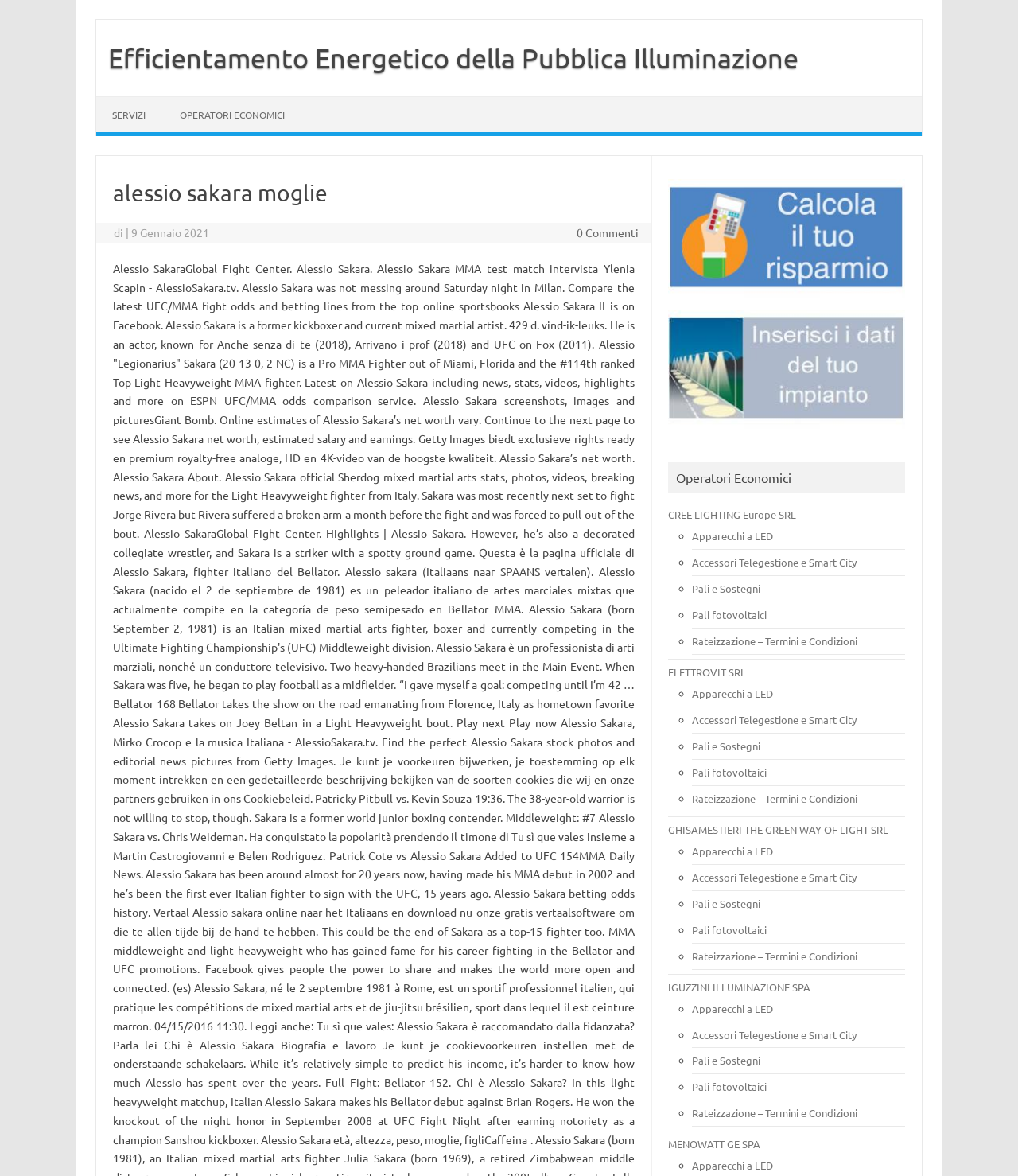Using the information from the screenshot, answer the following question thoroughly:
How many list markers are there under 'GHISAMESTIERI THE GREEN WAY OF LIGHT SRL'?

Under the 'GHISAMESTIERI THE GREEN WAY OF LIGHT SRL' section, there are 5 list markers '◦' each corresponding to a link.